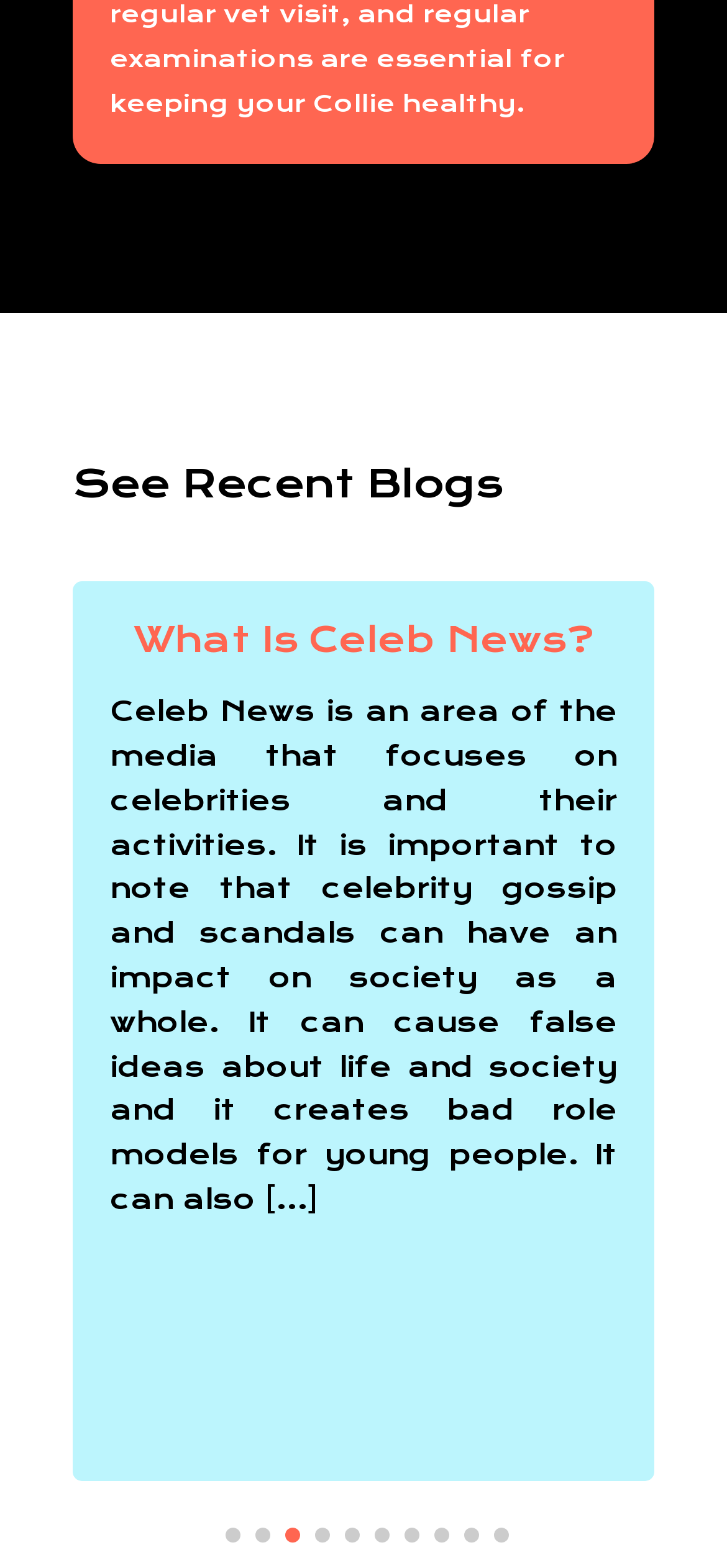Determine the bounding box coordinates of the area to click in order to meet this instruction: "view article posted 3 weeks ago".

None